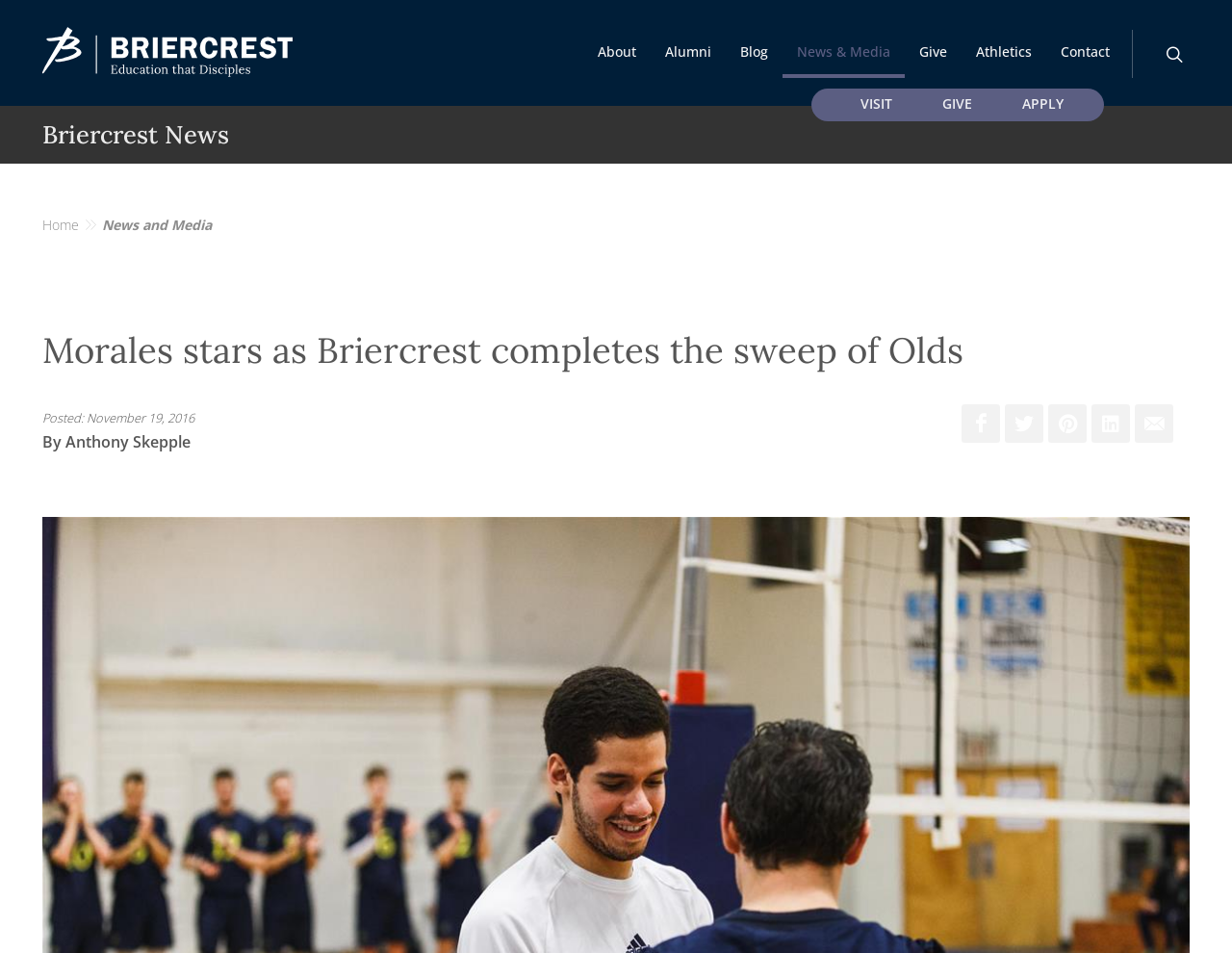How many social media links are there?
Based on the image, answer the question with as much detail as possible.

The social media links are located at the bottom of the webpage, and they are represented by icons with links to the college's social media profiles.